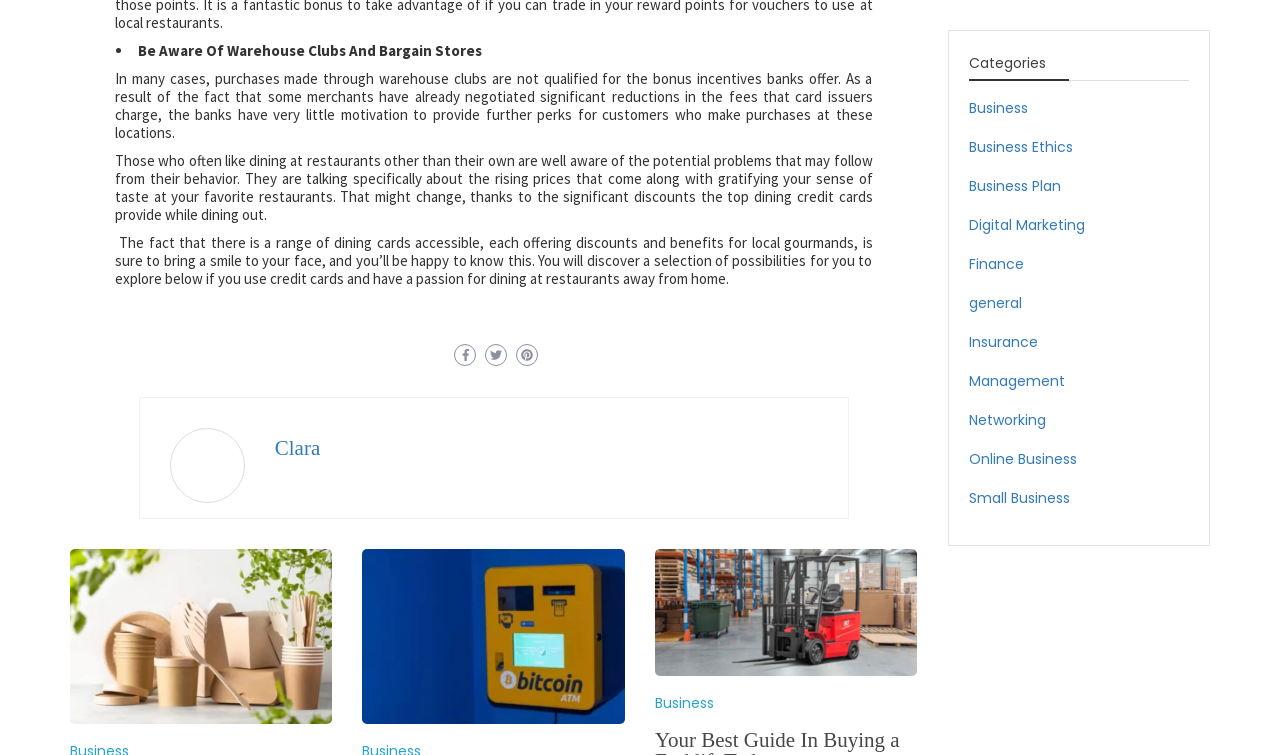Answer in one word or a short phrase: 
What is the theme of the webpage?

Business and finance